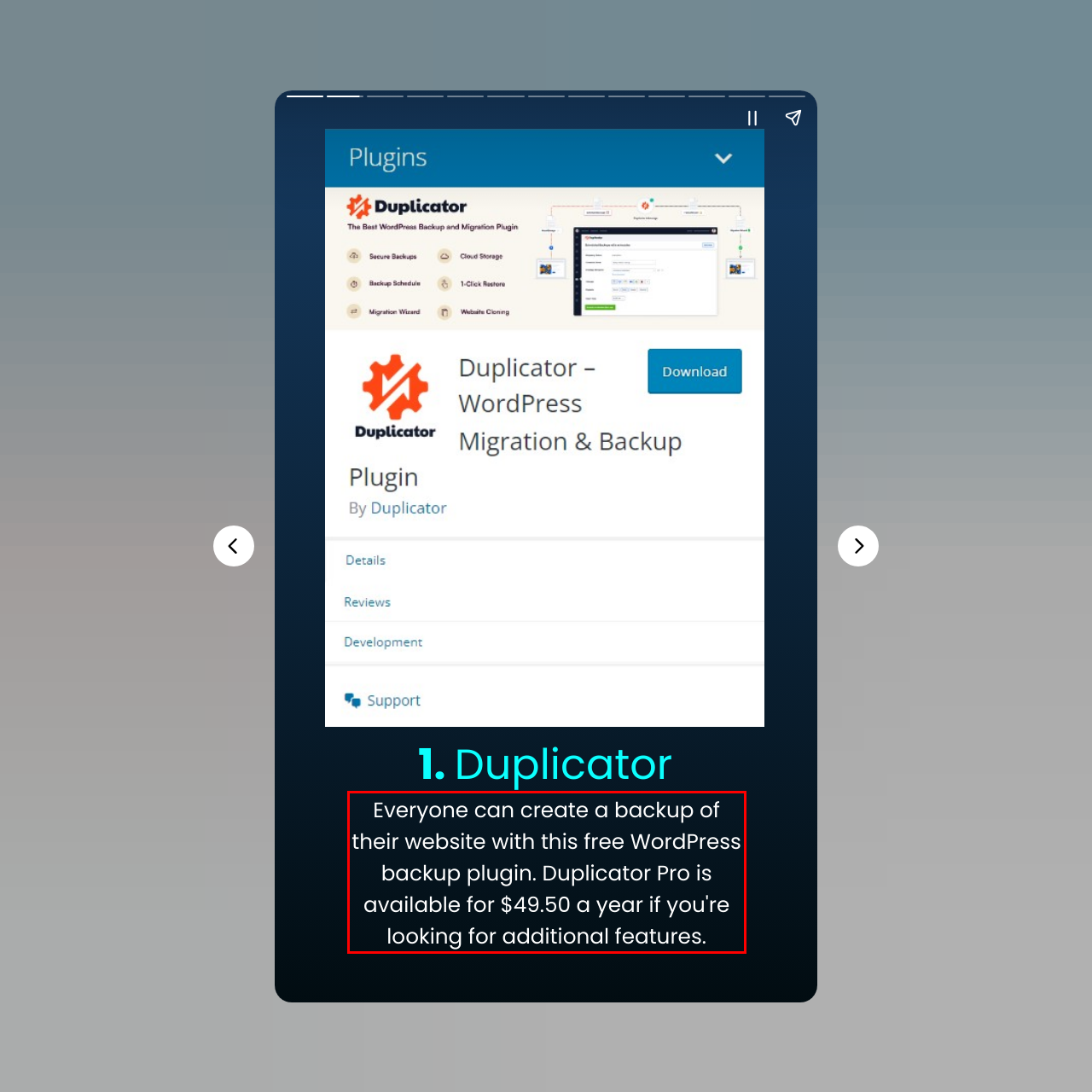You have a screenshot of a webpage, and there is a red bounding box around a UI element. Utilize OCR to extract the text within this red bounding box.

Everyone can create a backup of their website with this free WordPress backup plugin. Duplicator Pro is available for $49.50 a year if you're looking for additional features.